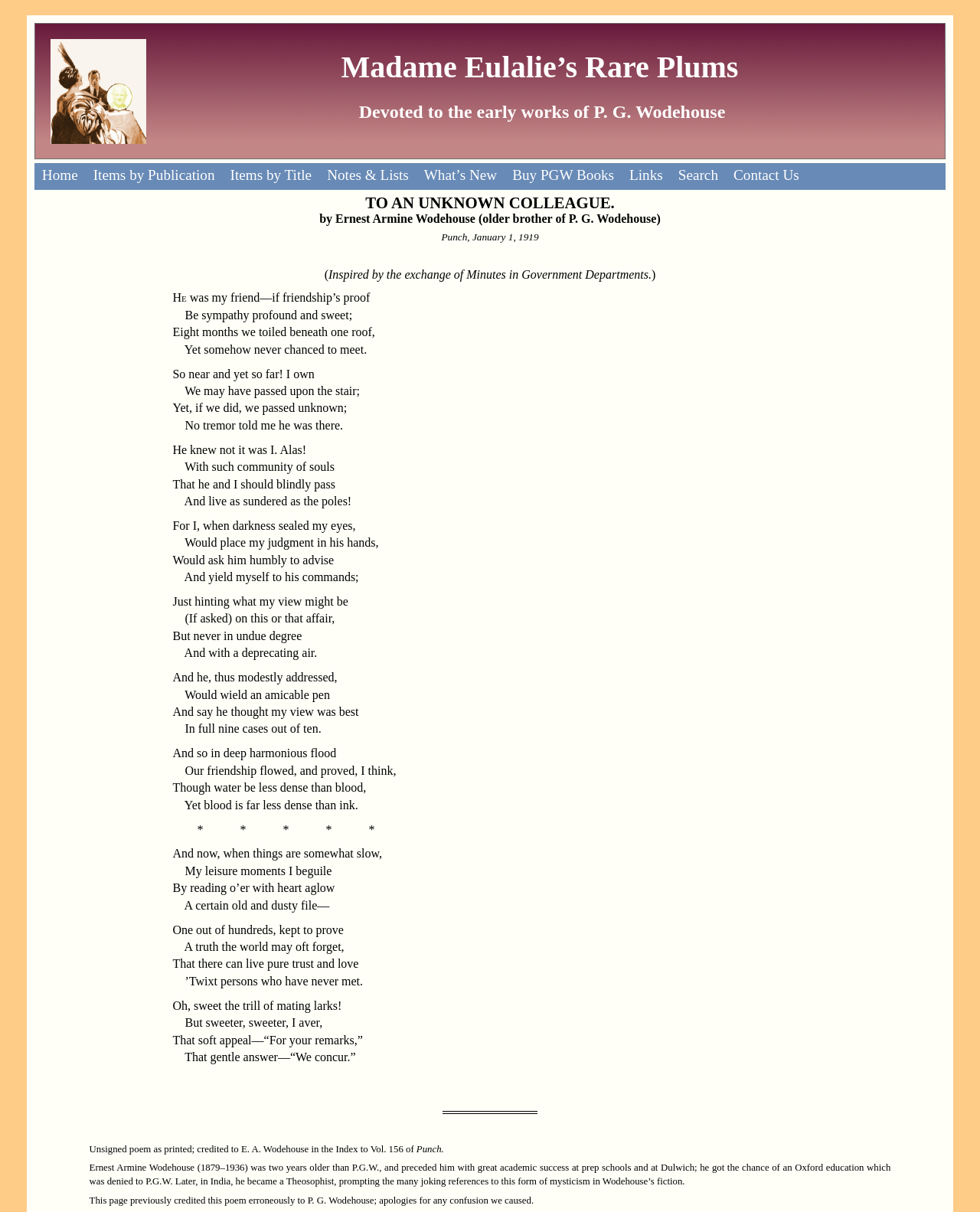What is the title of the poem? From the image, respond with a single word or brief phrase.

TO AN UNKNOWN COLLEAGUE.